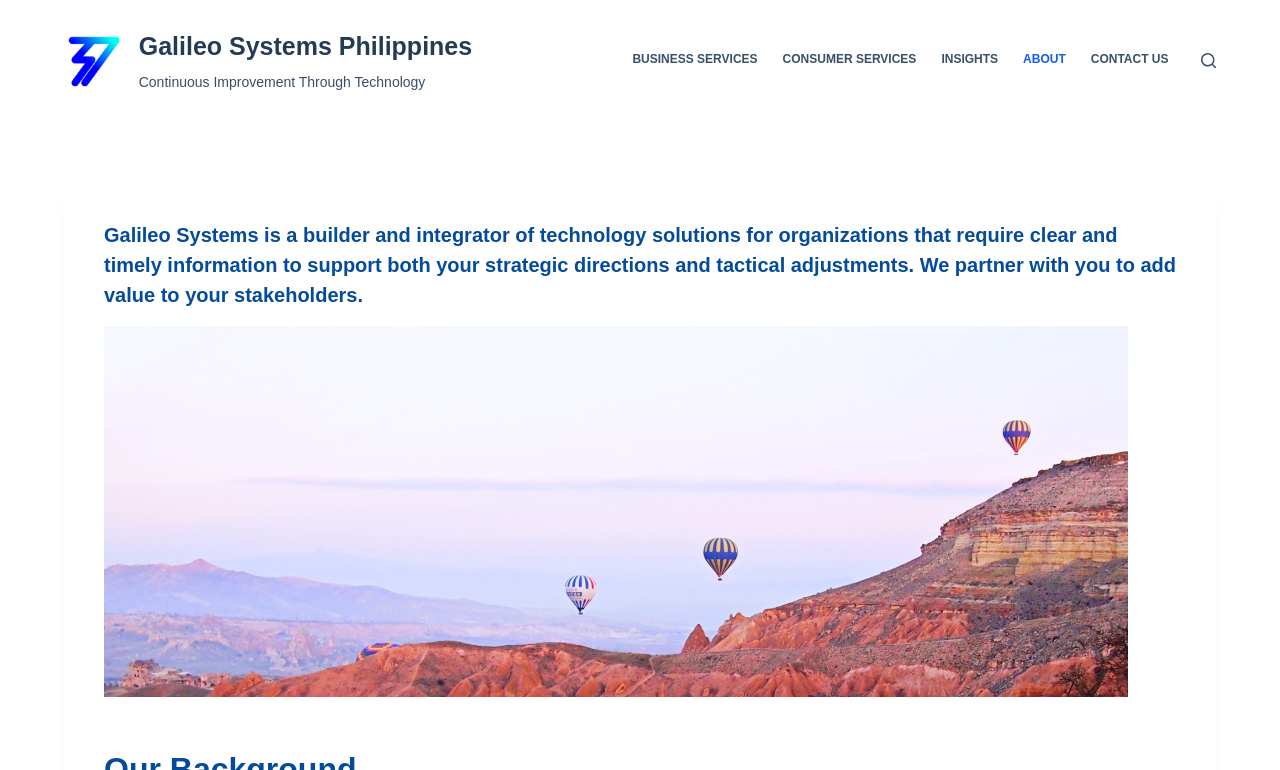Please find the bounding box for the UI element described by: "Business Services".

[0.484, 0.0, 0.602, 0.156]